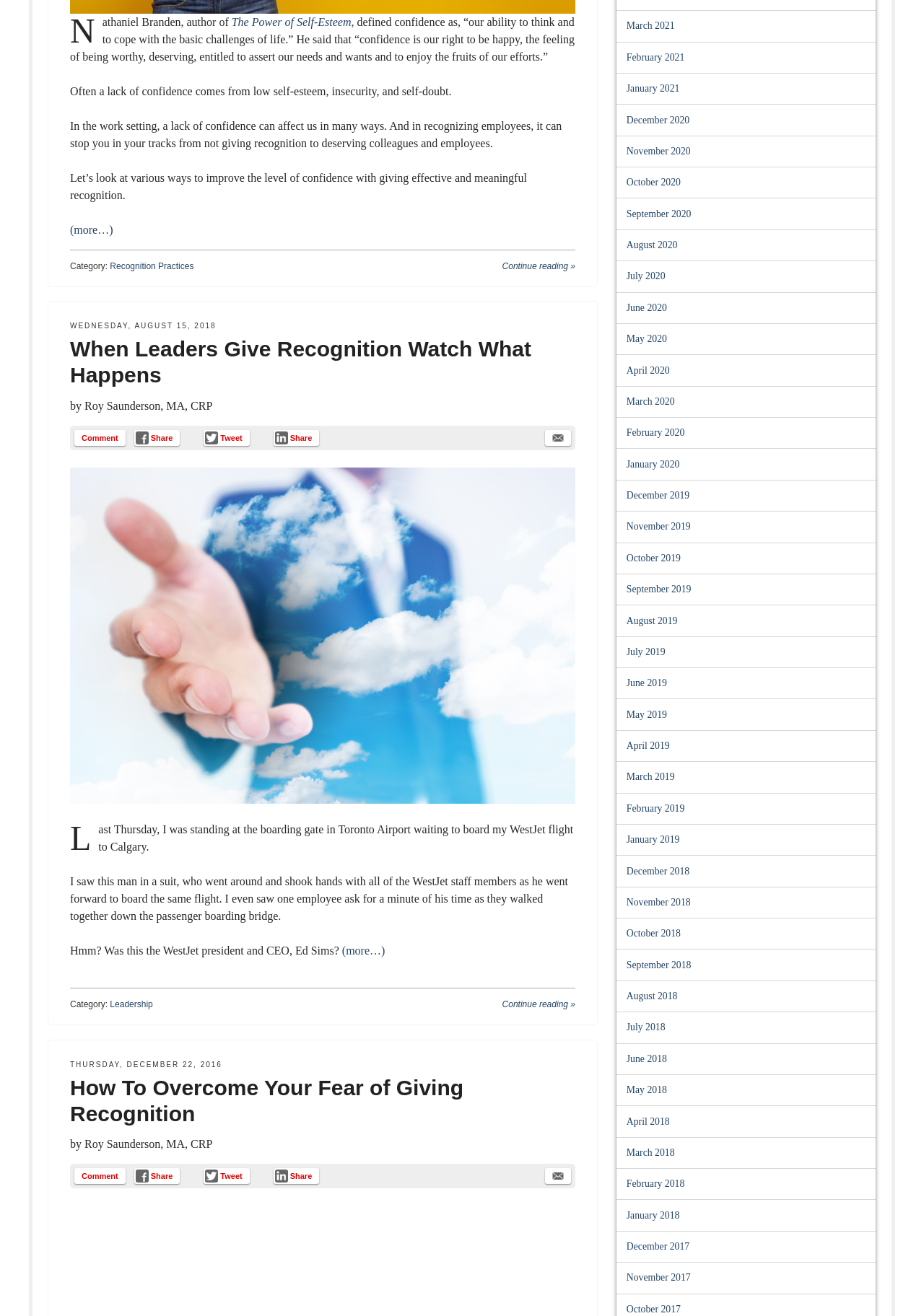Look at the image and write a detailed answer to the question: 
How many links are there in the webpage for archiving articles by month?

I found the answer by counting the number of link elements with IDs ranging from 479 to 506, which all have text in the format of 'Month Year'.